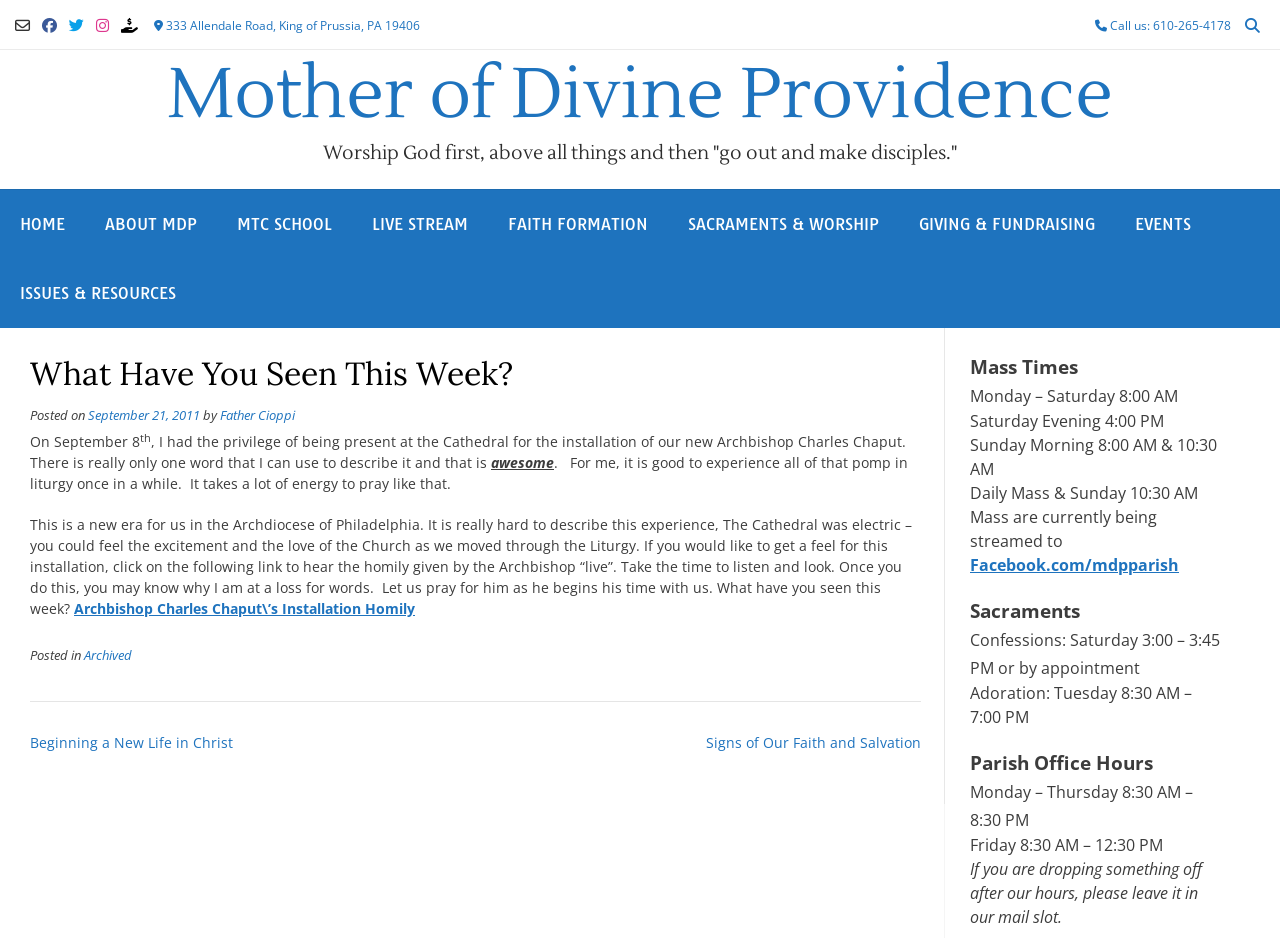Determine the bounding box of the UI element mentioned here: "Archbishop Charles Chaput\’s Installation Homily". The coordinates must be in the format [left, top, right, bottom] with values ranging from 0 to 1.

[0.058, 0.639, 0.324, 0.659]